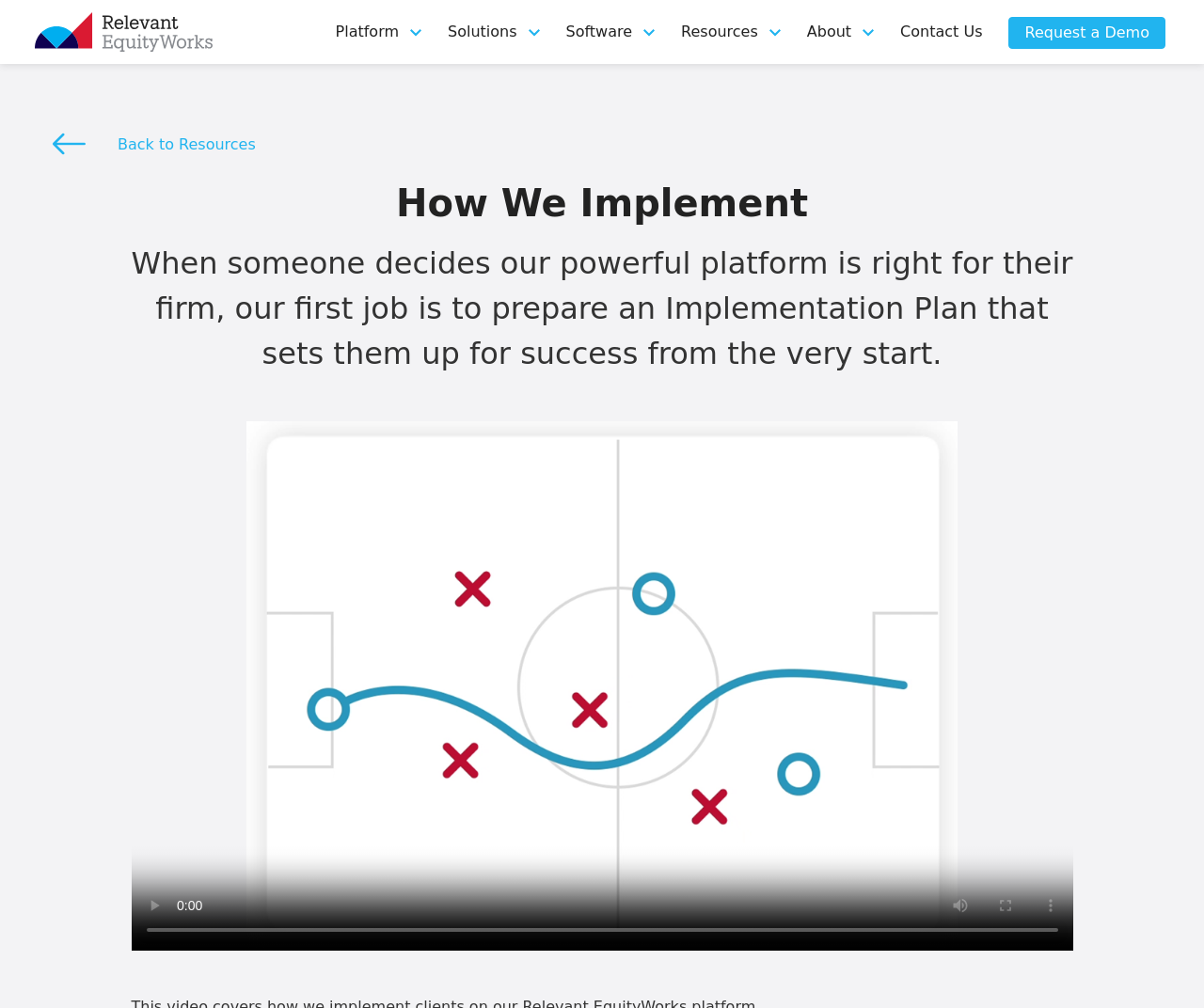Using details from the image, please answer the following question comprehensively:
How many links are in the top navigation bar?

I counted the number of links in the top navigation bar, which are 'Contact Us' and 'Request a Demo'. There are 2 links in total.